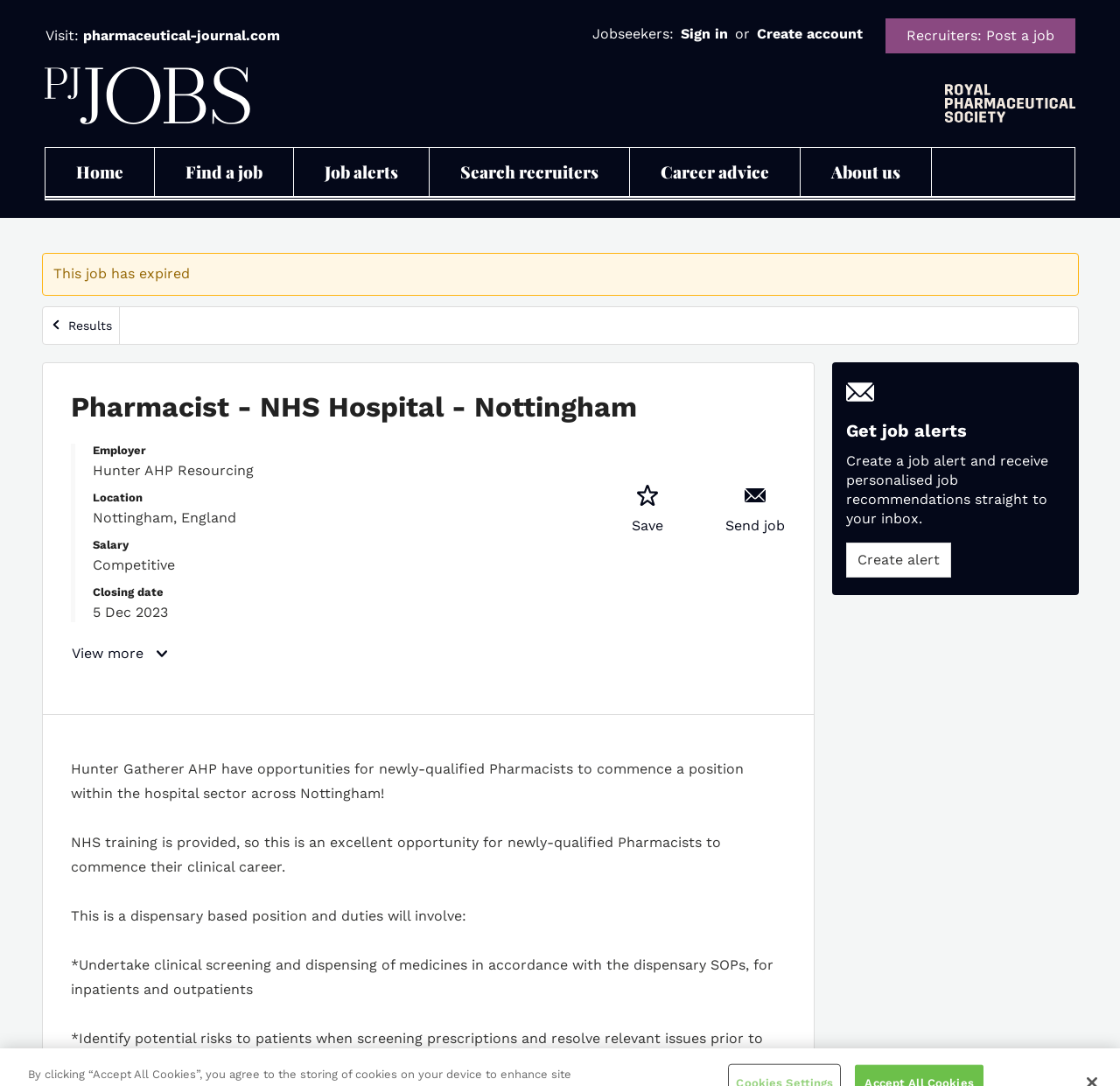What is the purpose of the 'Save job' button?
With the help of the image, please provide a detailed response to the question.

The purpose of the 'Save job' button can be inferred from the describedby attribute of the button element, which is 'shortlist-content'.